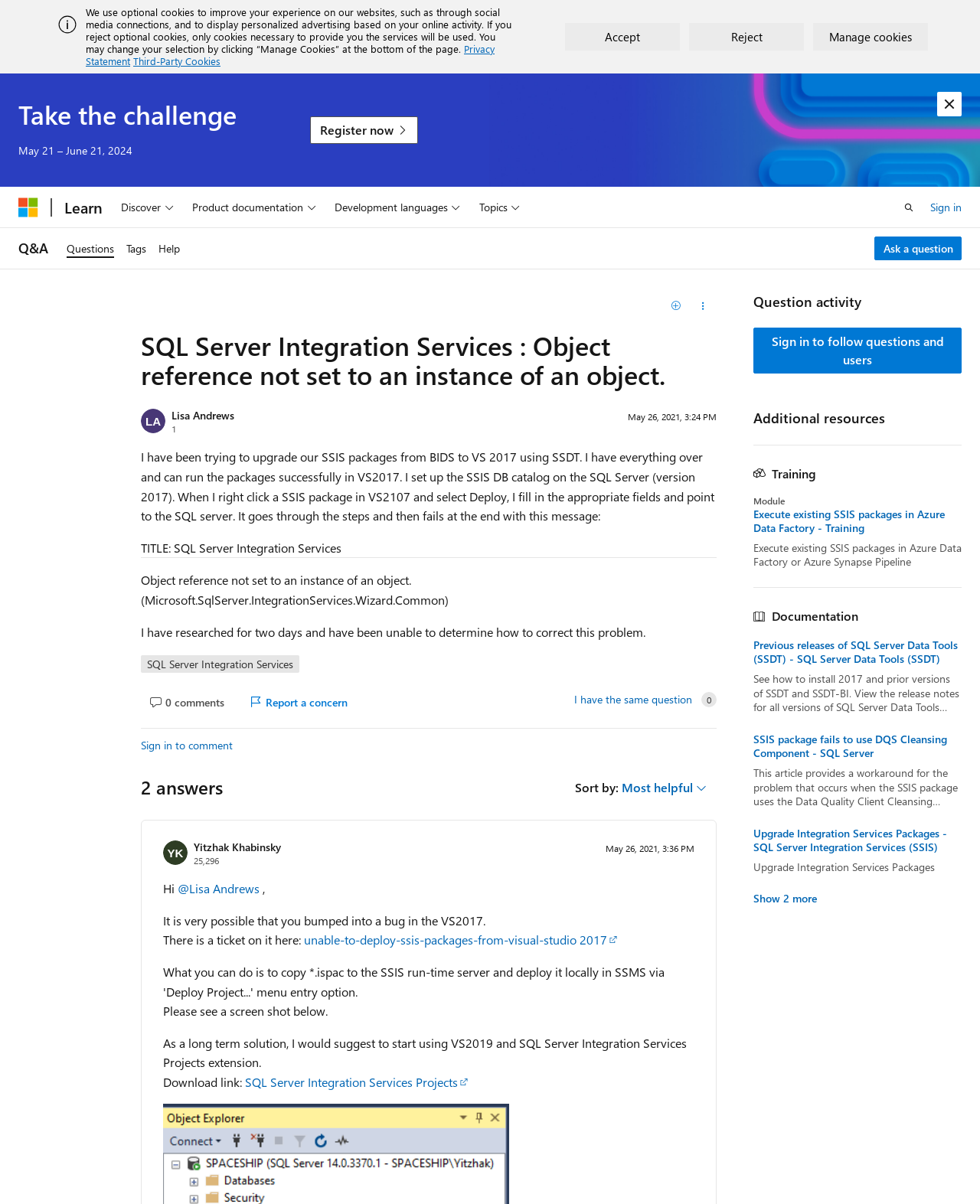Answer the question with a brief word or phrase:
How many answers are there to this question?

2